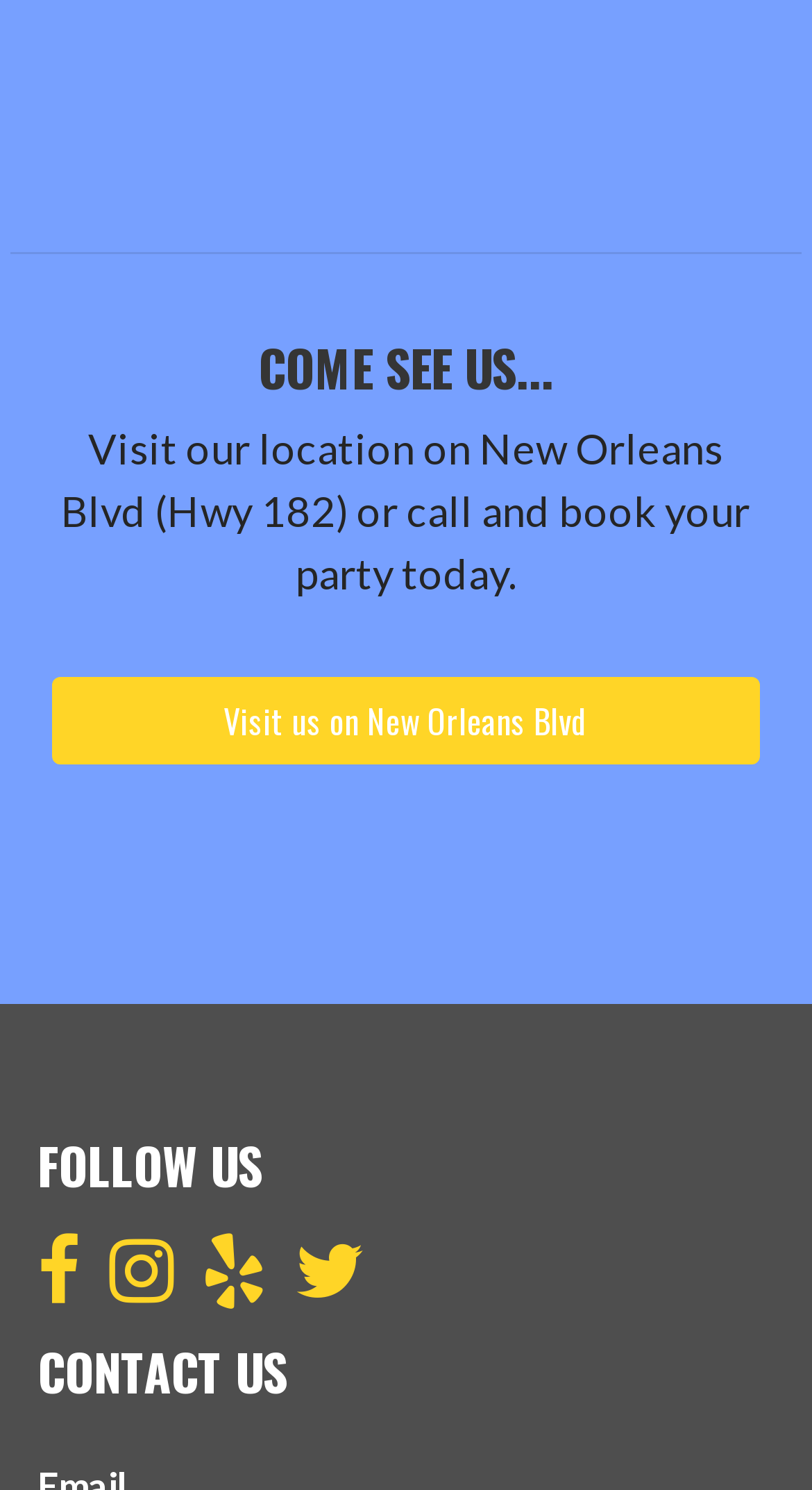Provide a single word or phrase answer to the question: 
How many social media links are there?

4